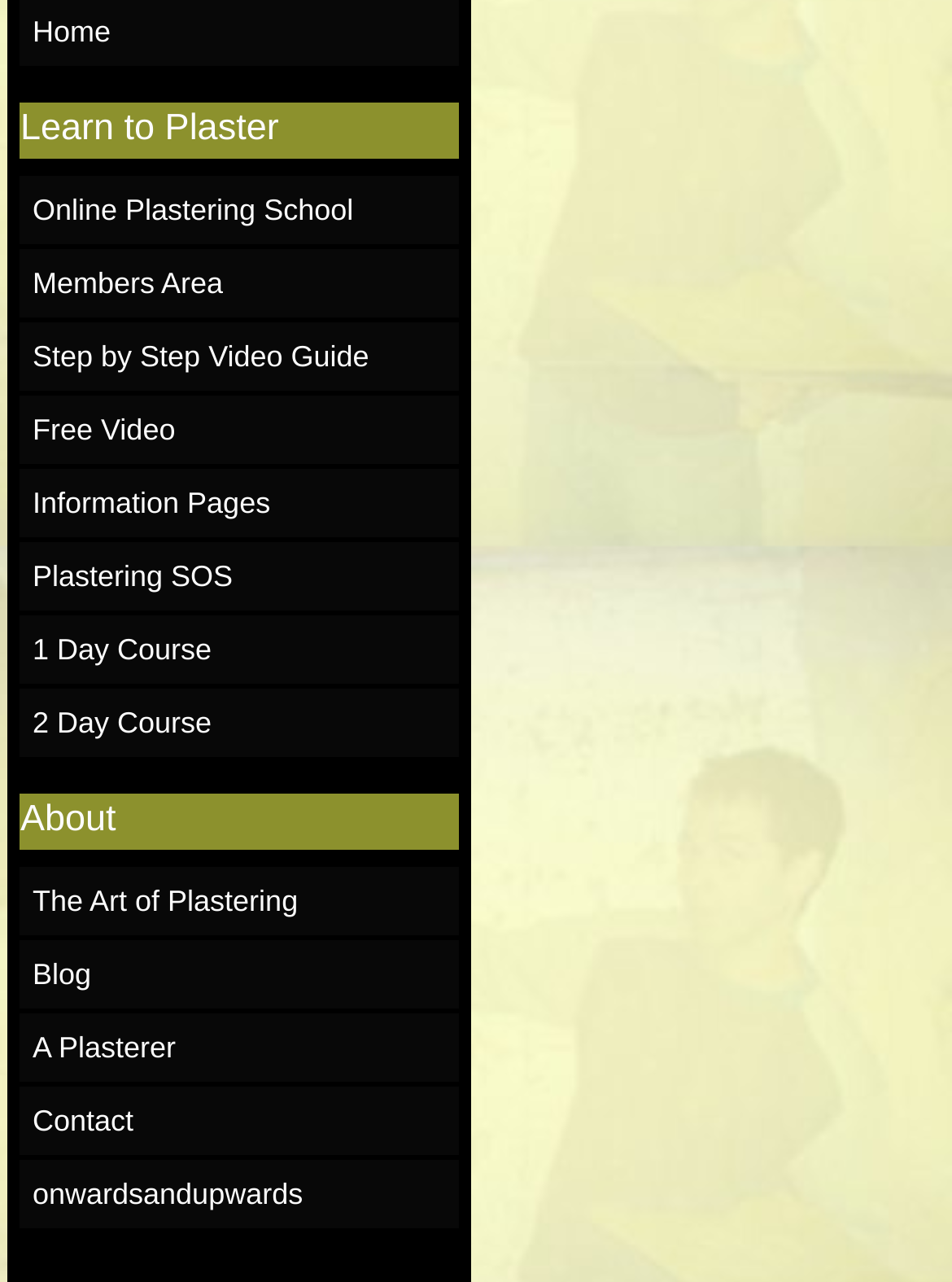Could you please study the image and provide a detailed answer to the question:
What is the name of the author or creator?

I found the answer by looking at the links on the webpage, specifically the one with the text 'A Plasterer' which is likely the name of the author or creator.